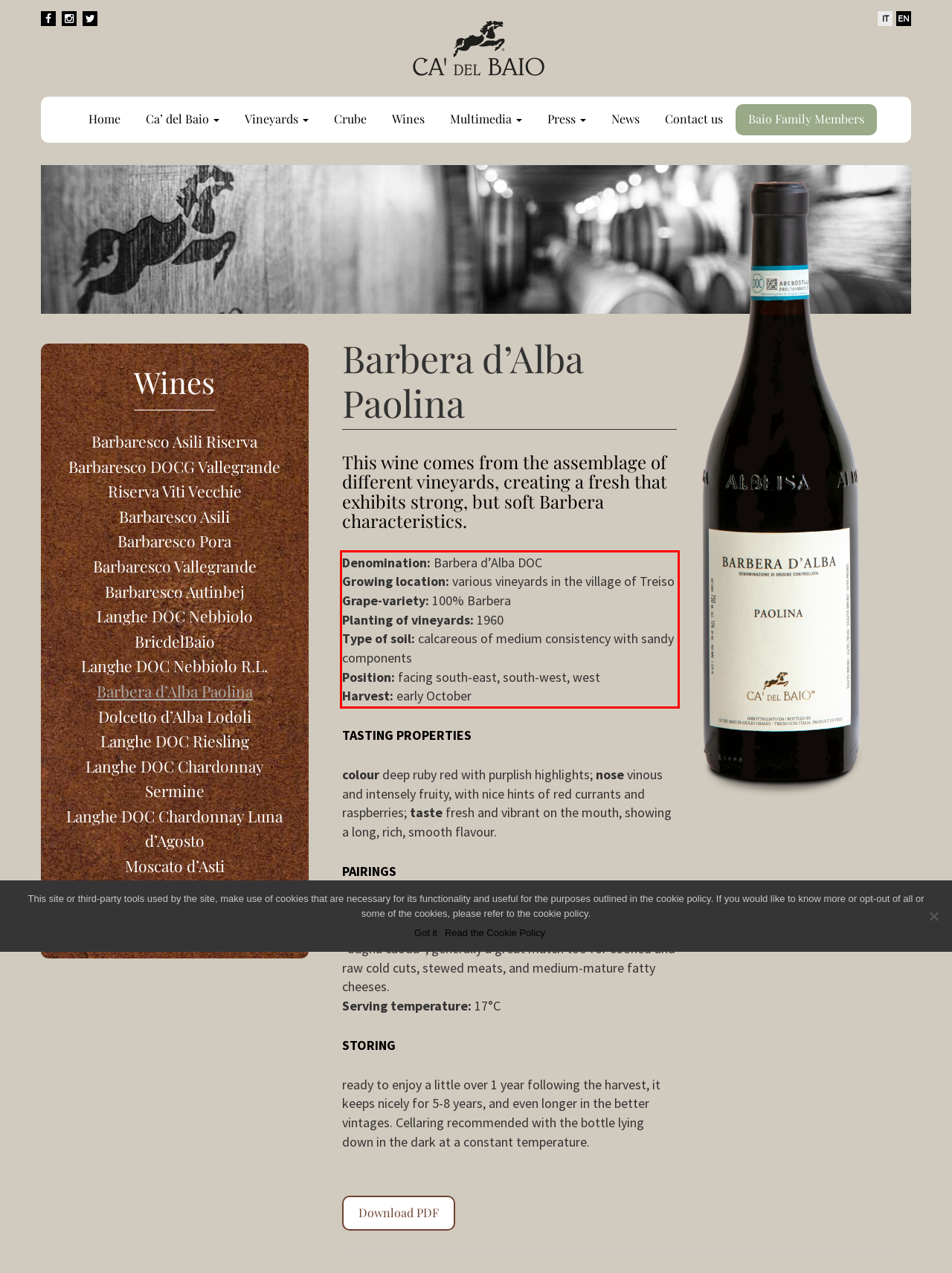The screenshot provided shows a webpage with a red bounding box. Apply OCR to the text within this red bounding box and provide the extracted content.

Denomination: Barbera d’Alba DOC Growing location: various vineyards in the village of Treiso Grape-variety: 100% Barbera Planting of vineyards: 1960 Type of soil: calcareous of medium consistency with sandy components Position: facing south-east, south-west, west Harvest: early October